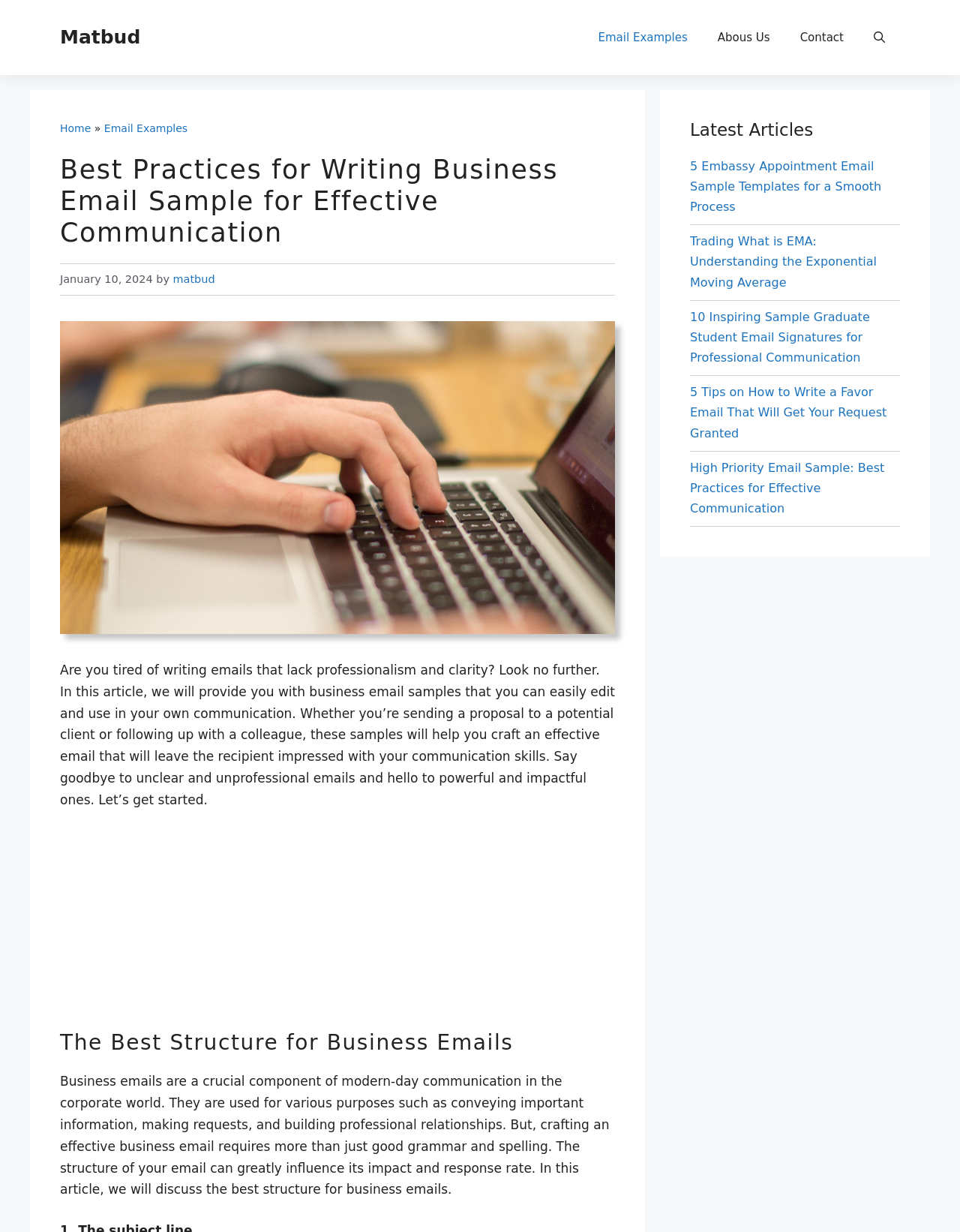Using the element description: "Home", determine the bounding box coordinates for the specified UI element. The coordinates should be four float numbers between 0 and 1, [left, top, right, bottom].

[0.062, 0.099, 0.095, 0.109]